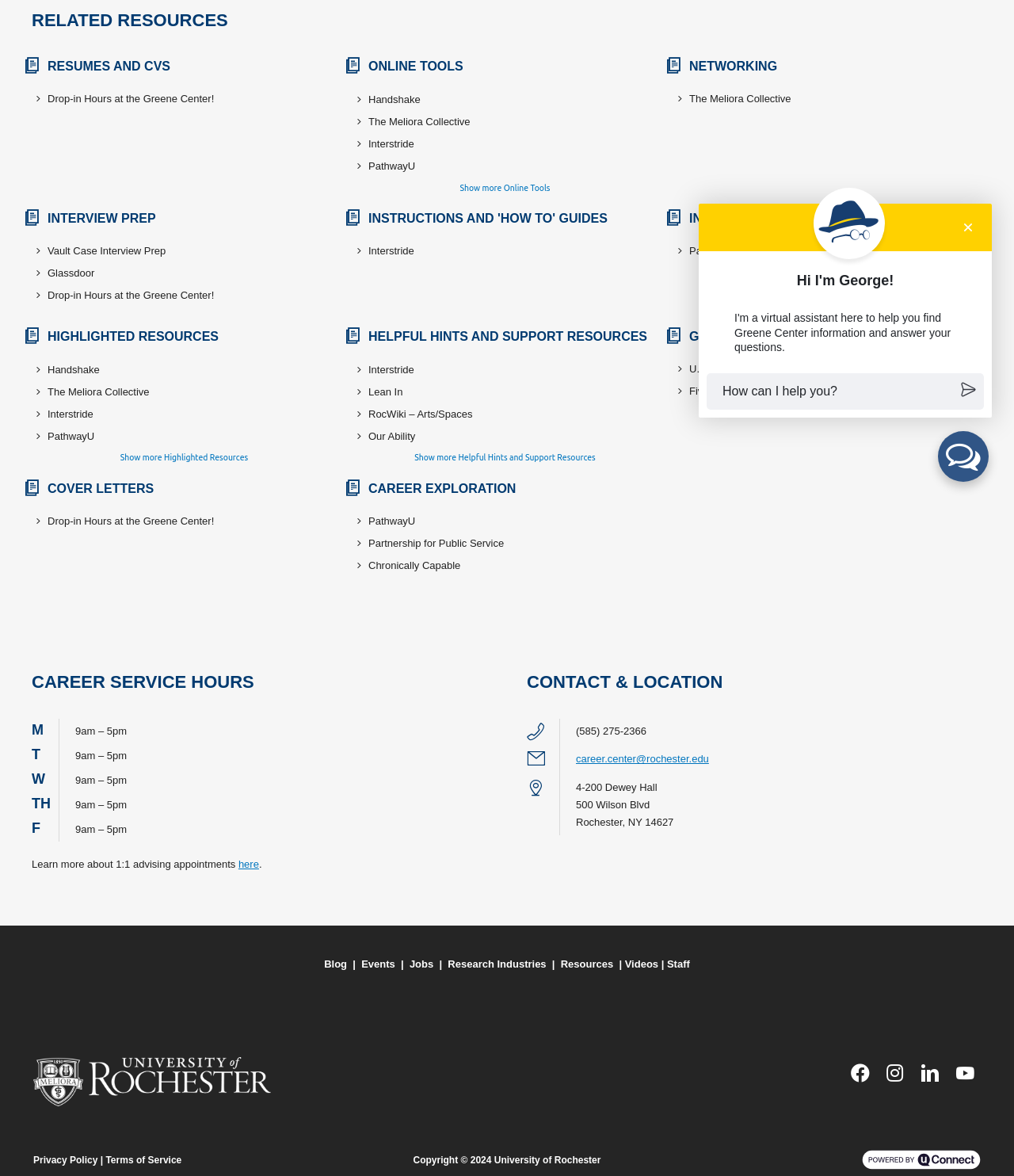Using the format (top-left x, top-left y, bottom-right x, bottom-right y), provide the bounding box coordinates for the described UI element. All values should be floating point numbers between 0 and 1: Interstride

[0.363, 0.309, 0.408, 0.319]